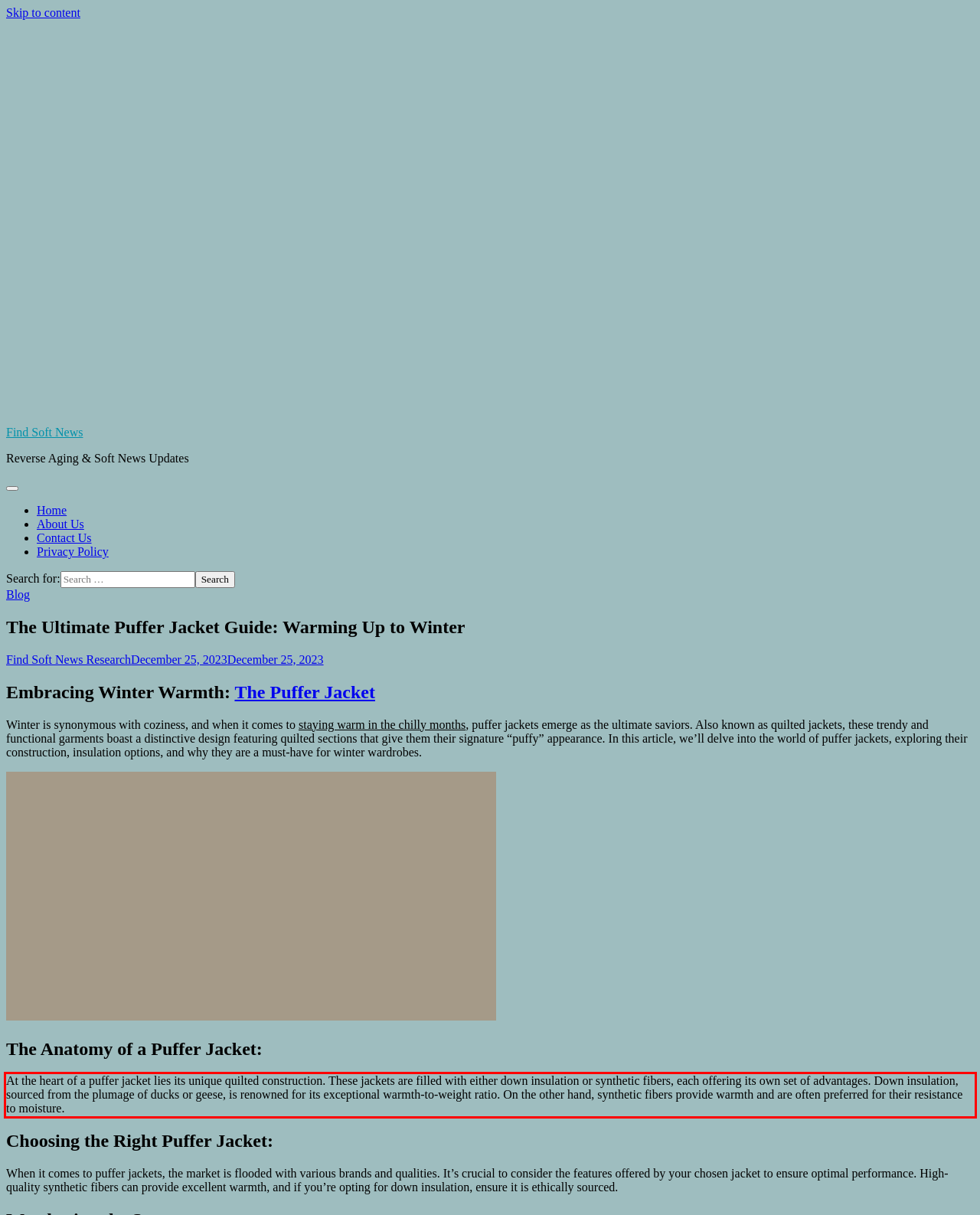By examining the provided screenshot of a webpage, recognize the text within the red bounding box and generate its text content.

At the heart of a puffer jacket lies its unique quilted construction. These jackets are filled with either down insulation or synthetic fibers, each offering its own set of advantages. Down insulation, sourced from the plumage of ducks or geese, is renowned for its exceptional warmth-to-weight ratio. On the other hand, synthetic fibers provide warmth and are often preferred for their resistance to moisture.